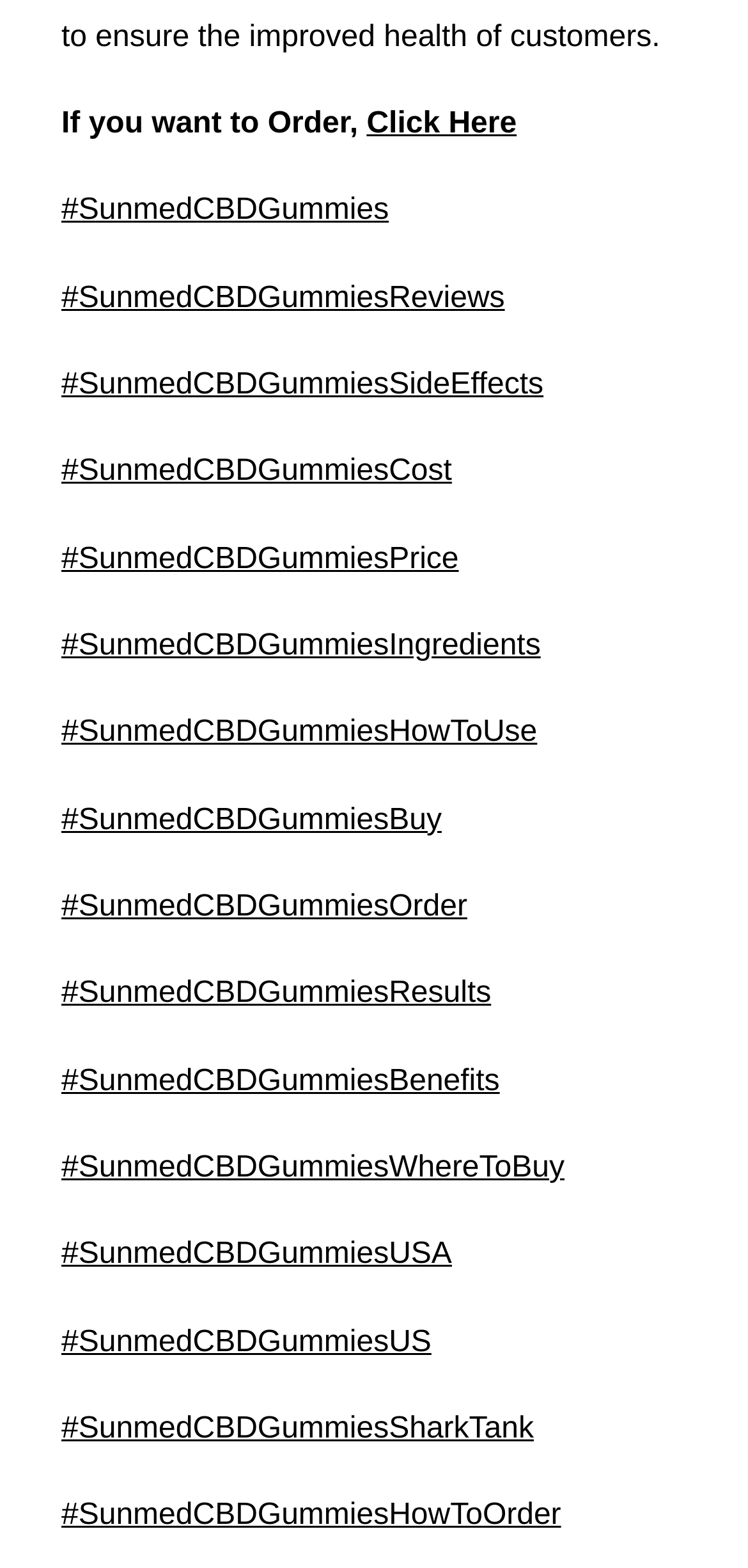Please indicate the bounding box coordinates for the clickable area to complete the following task: "Click to order". The coordinates should be specified as four float numbers between 0 and 1, i.e., [left, top, right, bottom].

[0.49, 0.069, 0.691, 0.09]